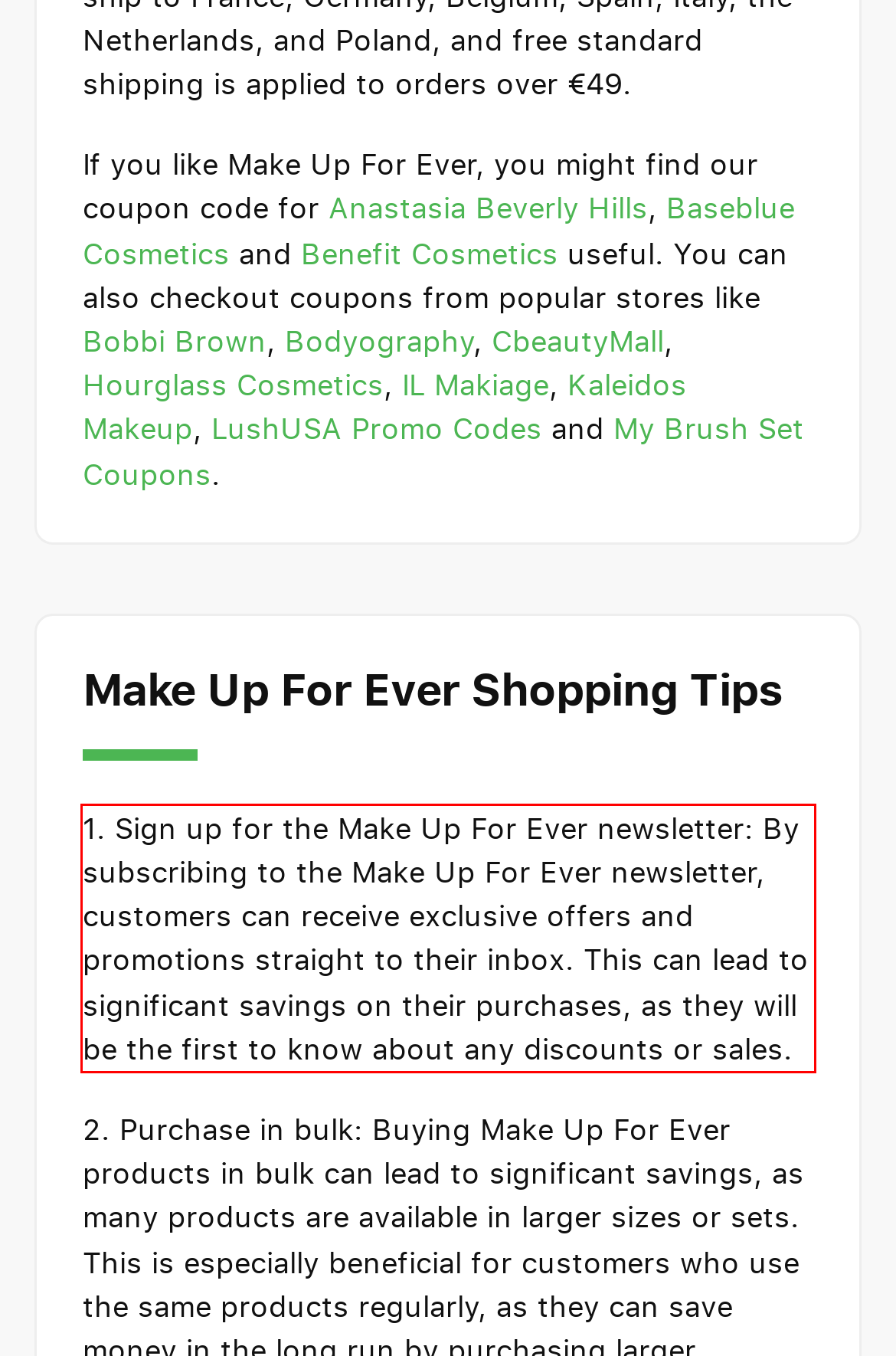Review the webpage screenshot provided, and perform OCR to extract the text from the red bounding box.

1. Sign up for the Make Up For Ever newsletter: By subscribing to the Make Up For Ever newsletter, customers can receive exclusive offers and promotions straight to their inbox. This can lead to significant savings on their purchases, as they will be the first to know about any discounts or sales.